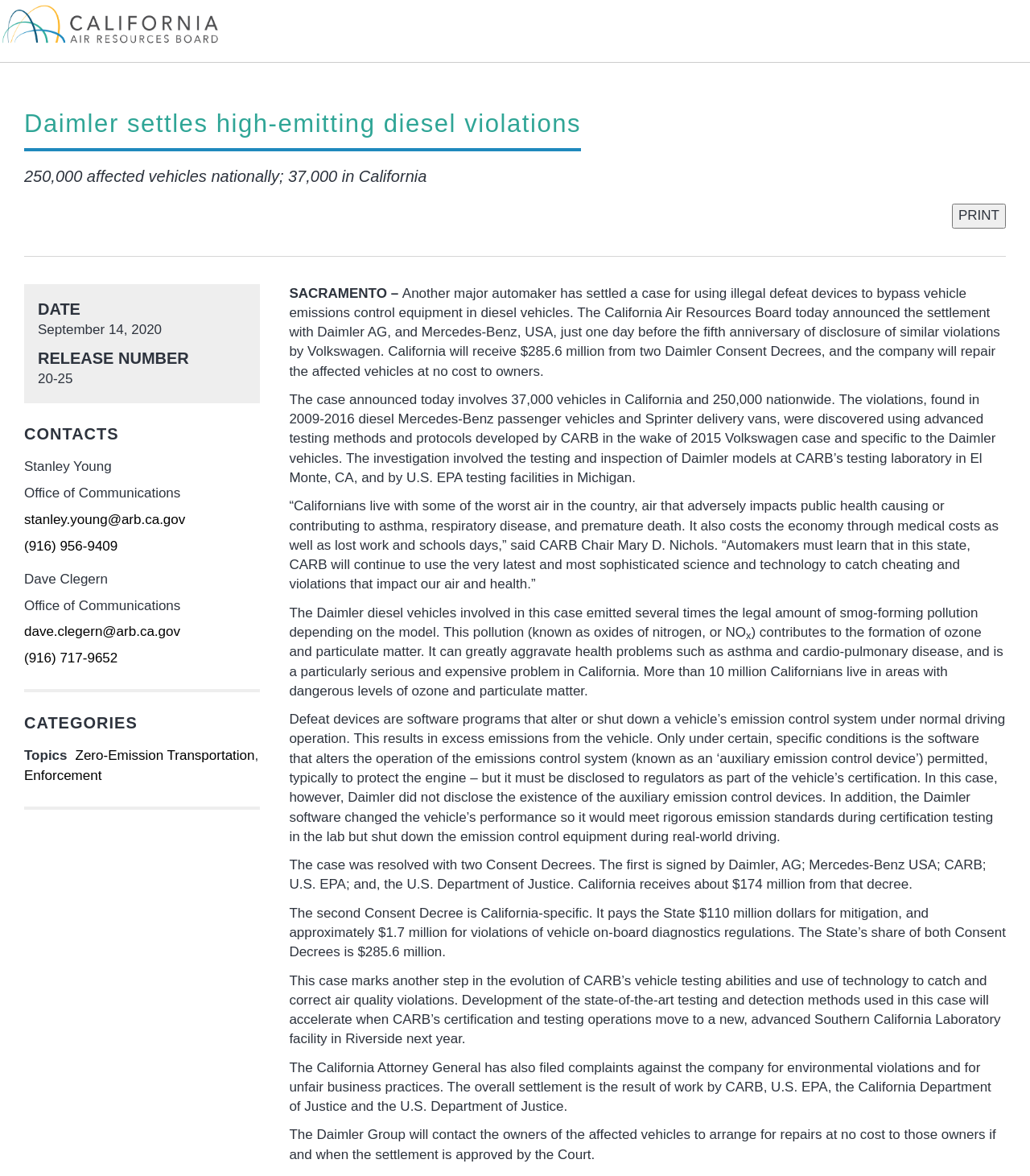Who is the Chair of CARB?
Please use the image to deliver a detailed and complete answer.

I found the answer by looking at the StaticText element with the text '“Californians live with some of the worst air in the country, air that adversely impacts public health causing or contributing to asthma, respiratory disease, and premature death. It also costs the economy through medical costs as well as lost work and schools days,” said CARB Chair Mary D. Nichols.' which is located at [0.281, 0.424, 0.97, 0.487]. The text mentions the Chair of CARB, Mary D. Nichols.